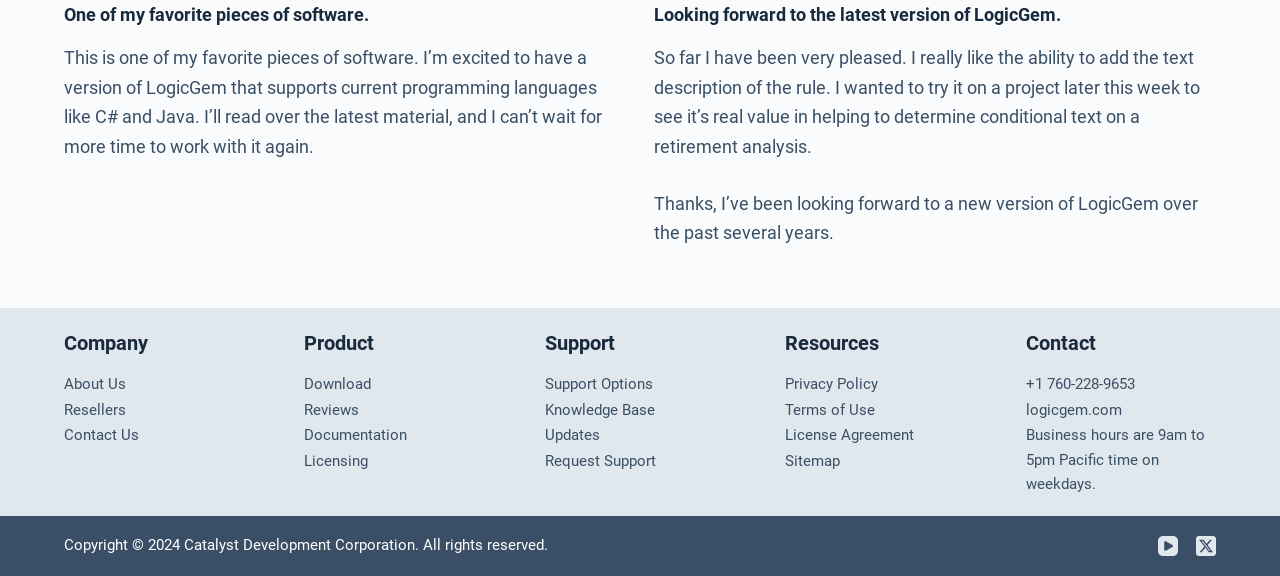Use a single word or phrase to answer the question:
How many main categories are listed on the webpage?

5